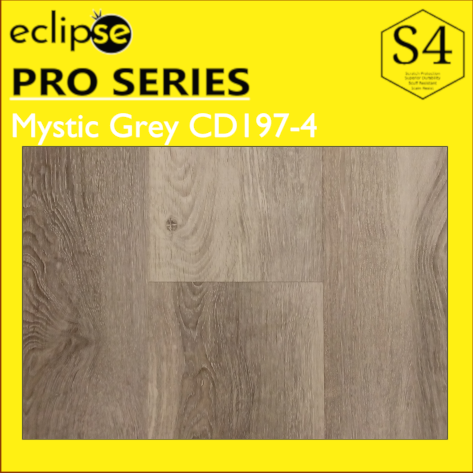Explain in detail what you see in the image.

The image showcases the Eclipse Mystic Grey flooring under the Pro Series line, identified by the product code CD197-4. Featuring a sophisticated blend of grey tones, the flooring design incorporates realistic textures that mimic natural wood, making it an elegant choice for various interior spaces. The background highlights a vibrant yellow color, capturing attention and emphasizing the product's distinctive features. Accompanying the flooring is a brand logo, reinforcing the quality and innovation of the Eclipse brand. Ideal for those looking to enhance their home with durable and stylish flooring, this product offers an appealing combination of aesthetics and practicality.